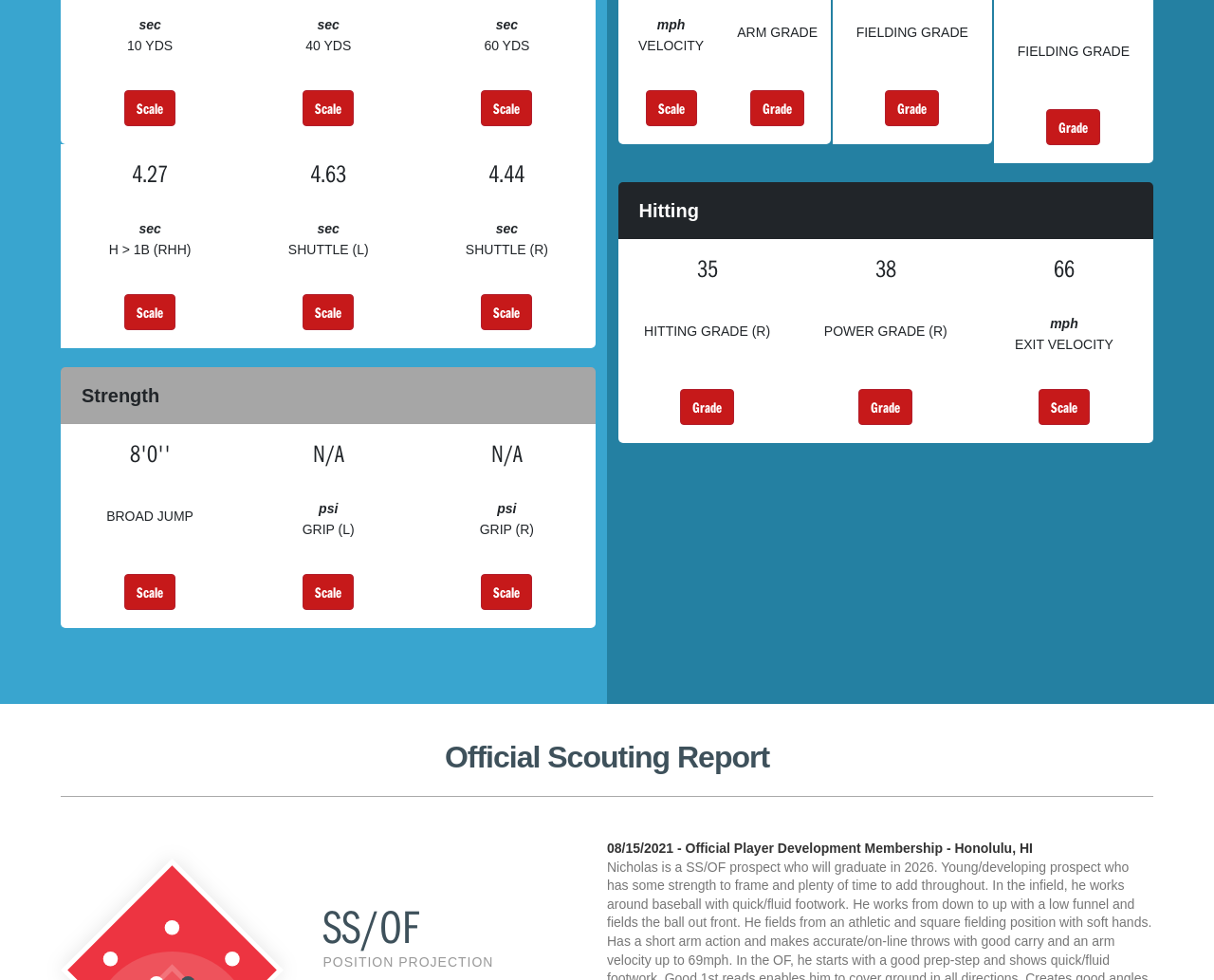Please determine the bounding box coordinates of the section I need to click to accomplish this instruction: "Click the 'Scale' button next to 'EXIT VELOCITY'".

[0.855, 0.416, 0.898, 0.453]